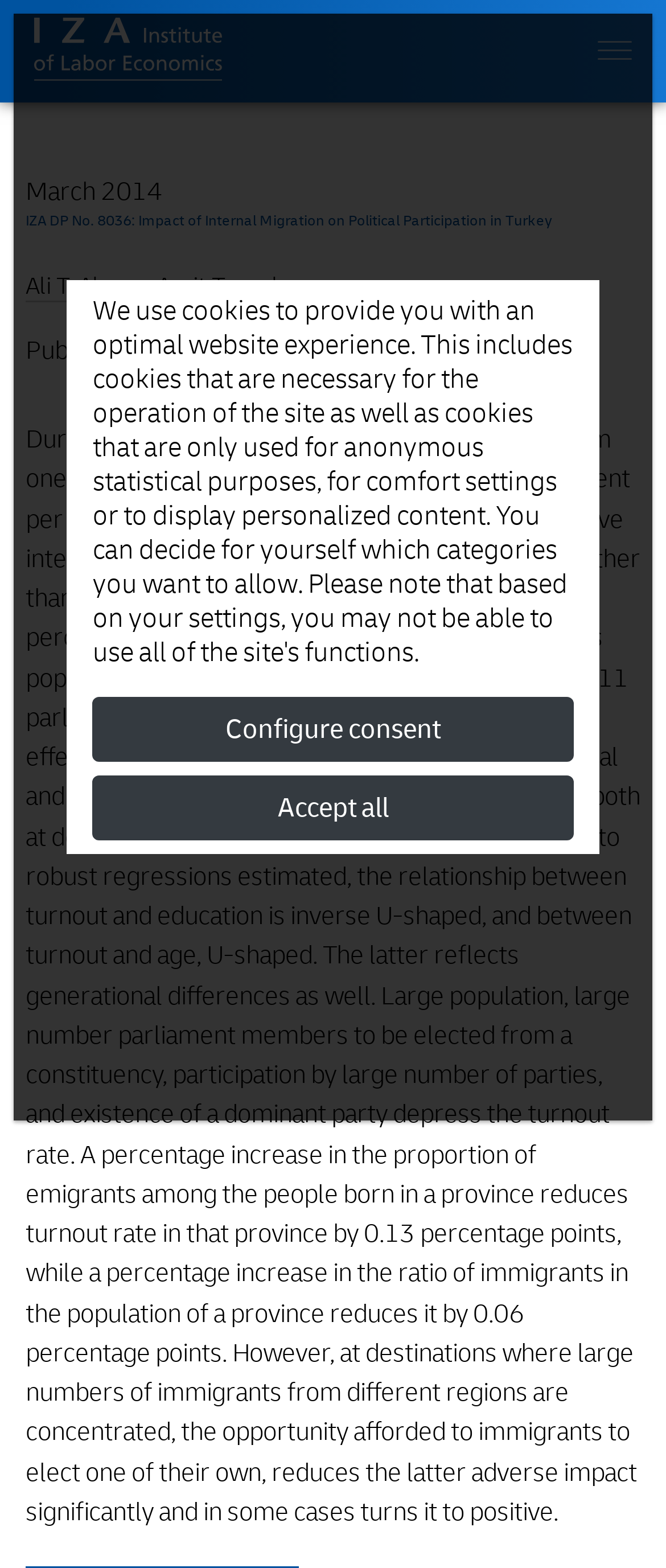Find the bounding box coordinates for the element described here: "Ali T. Akarca".

[0.038, 0.173, 0.221, 0.193]